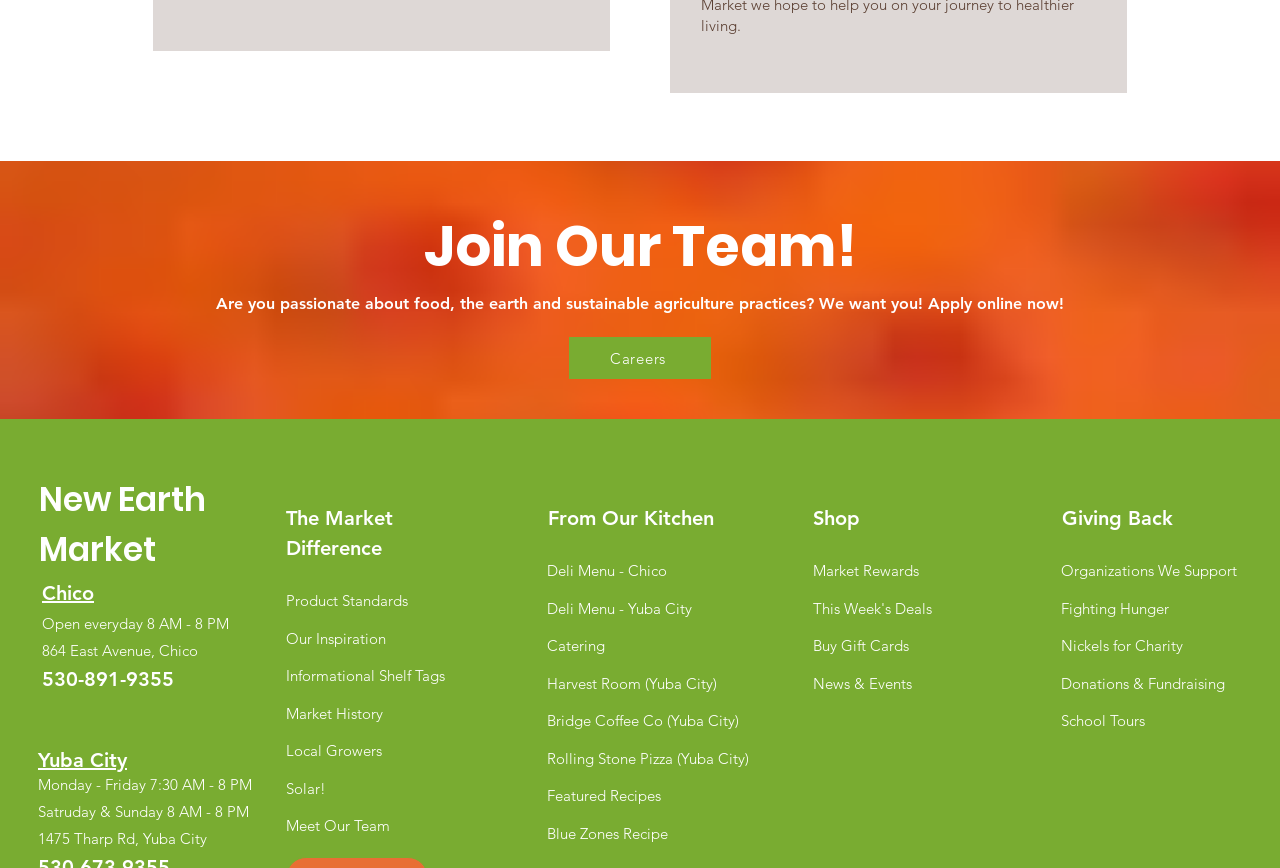Indicate the bounding box coordinates of the element that must be clicked to execute the instruction: "Apply for a job". The coordinates should be given as four float numbers between 0 and 1, i.e., [left, top, right, bottom].

[0.445, 0.388, 0.555, 0.437]